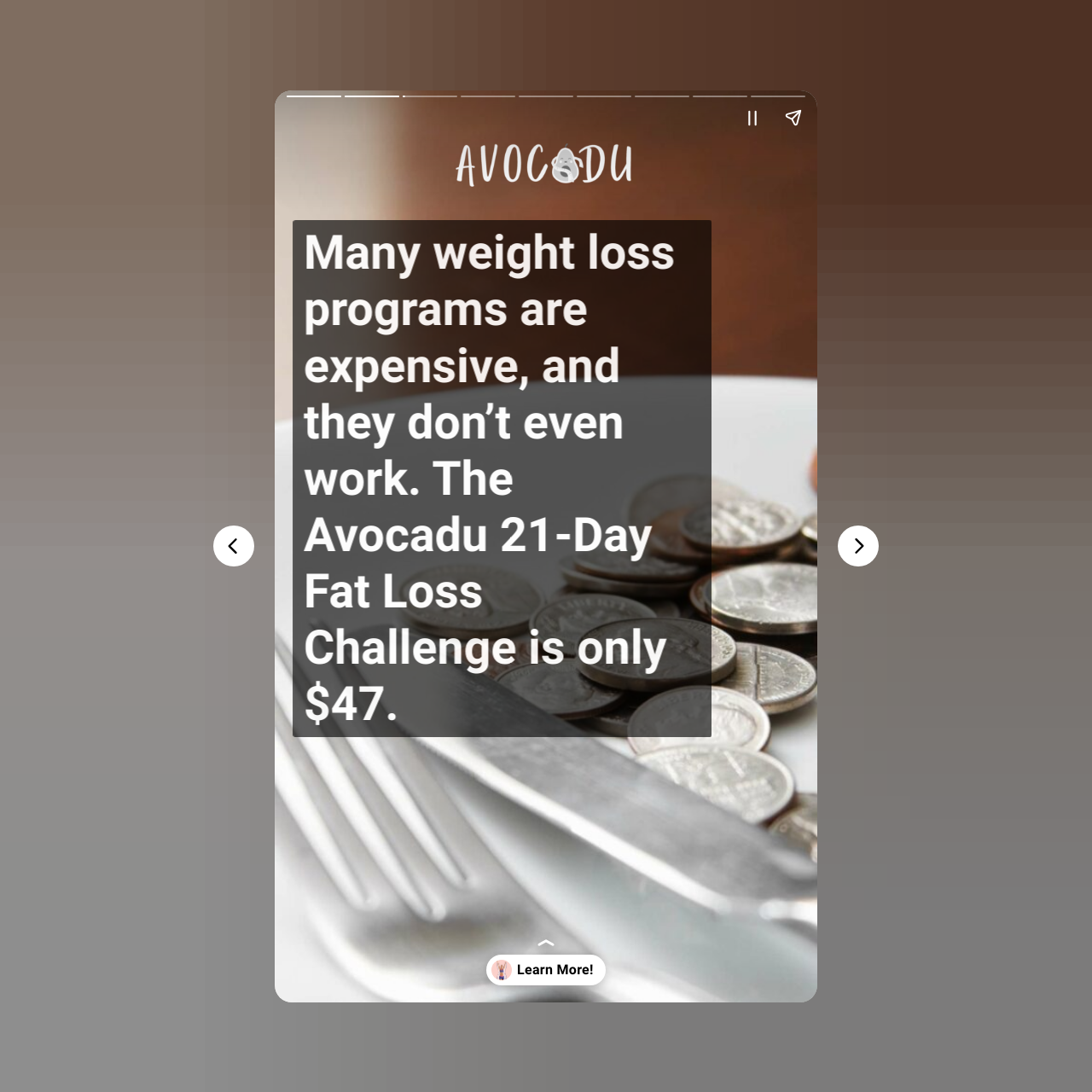Answer the following in one word or a short phrase: 
How many buttons are there in the bottom navigation?

2